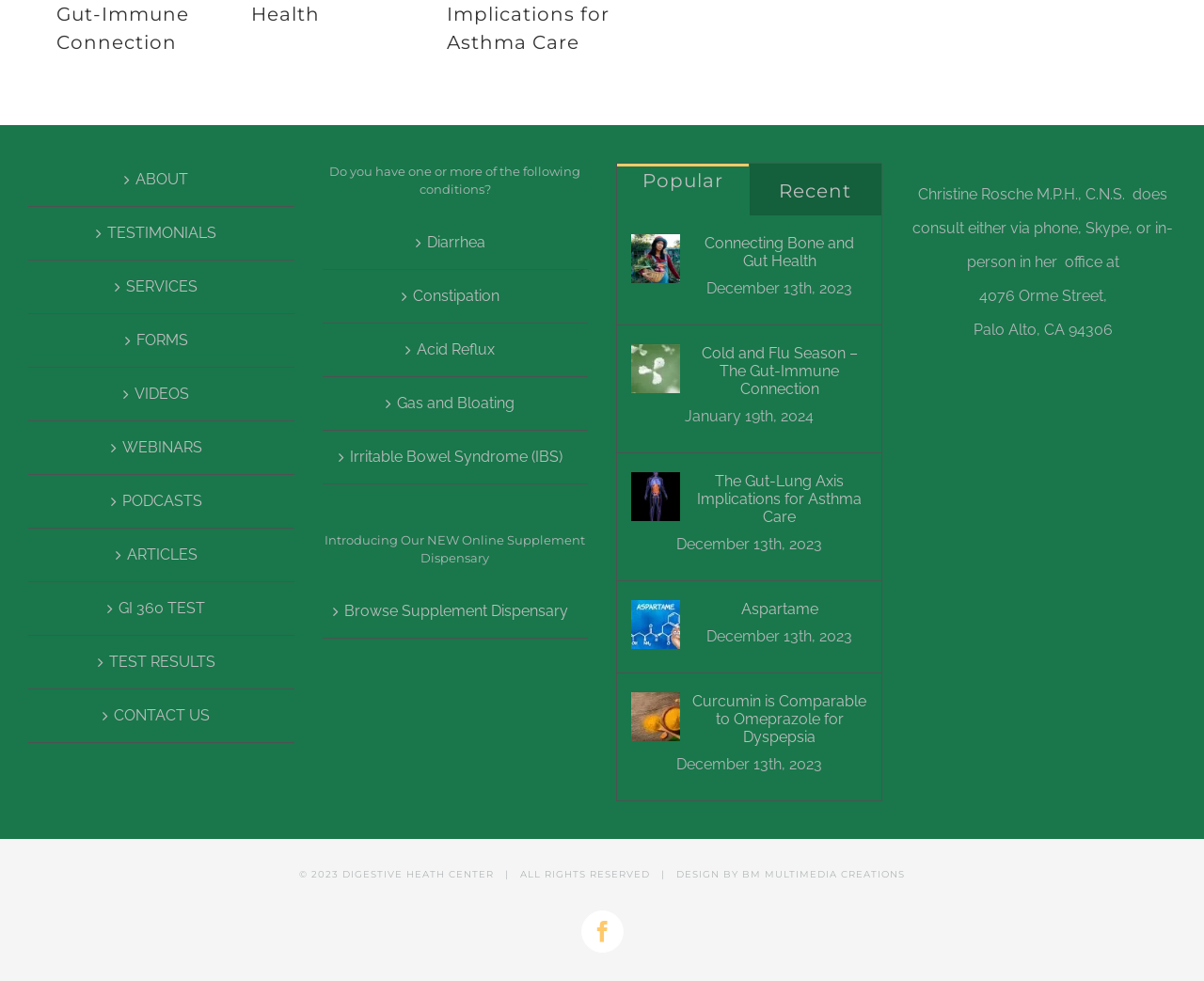What is the title of the section that mentions 'Connecting Bone and Gut Health'? Based on the image, give a response in one word or a short phrase.

Popular